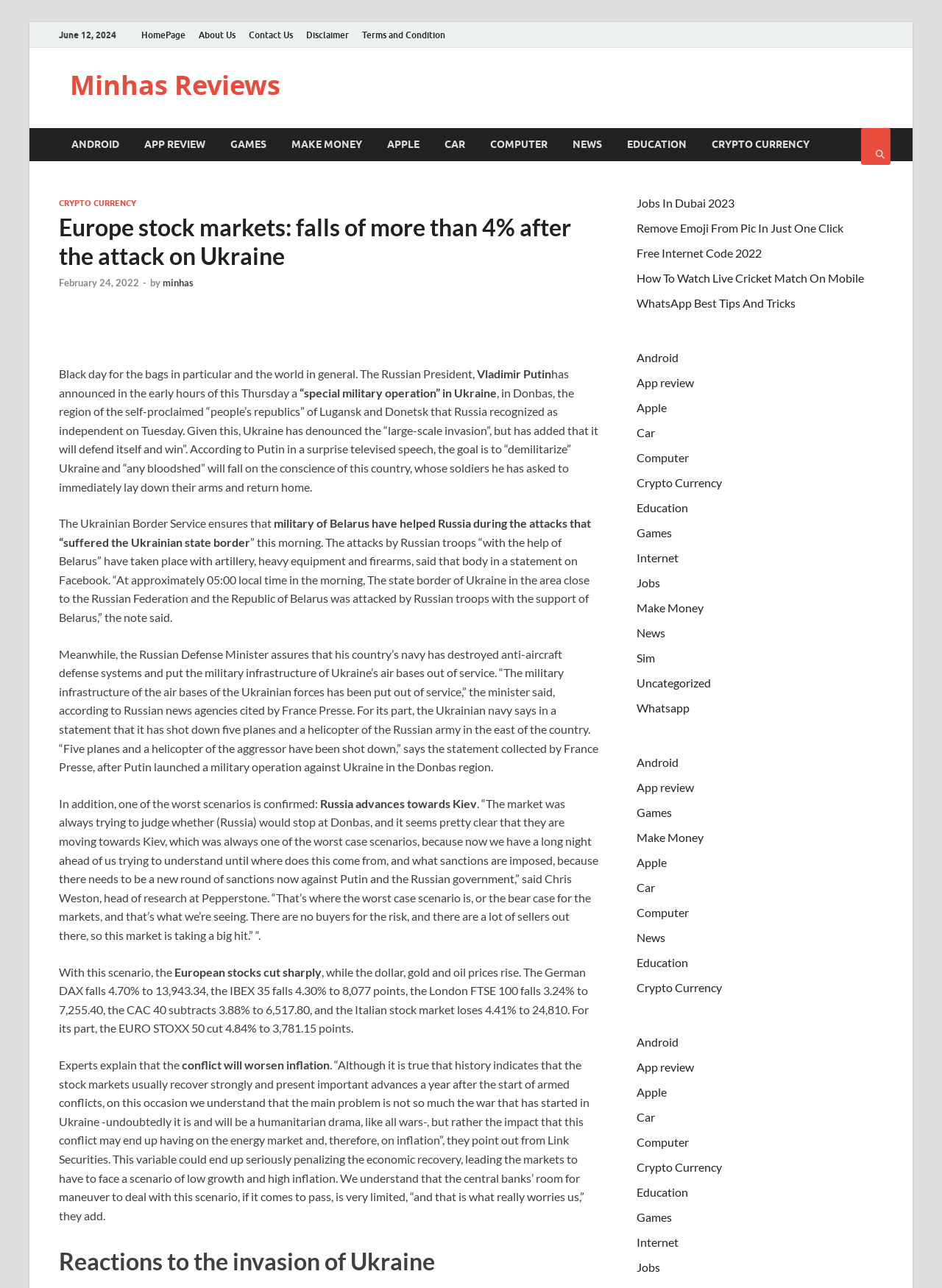Find the bounding box coordinates of the element's region that should be clicked in order to follow the given instruction: "Read the article about 'Russia advances towards Kiev'". The coordinates should consist of four float numbers between 0 and 1, i.e., [left, top, right, bottom].

[0.34, 0.618, 0.506, 0.629]